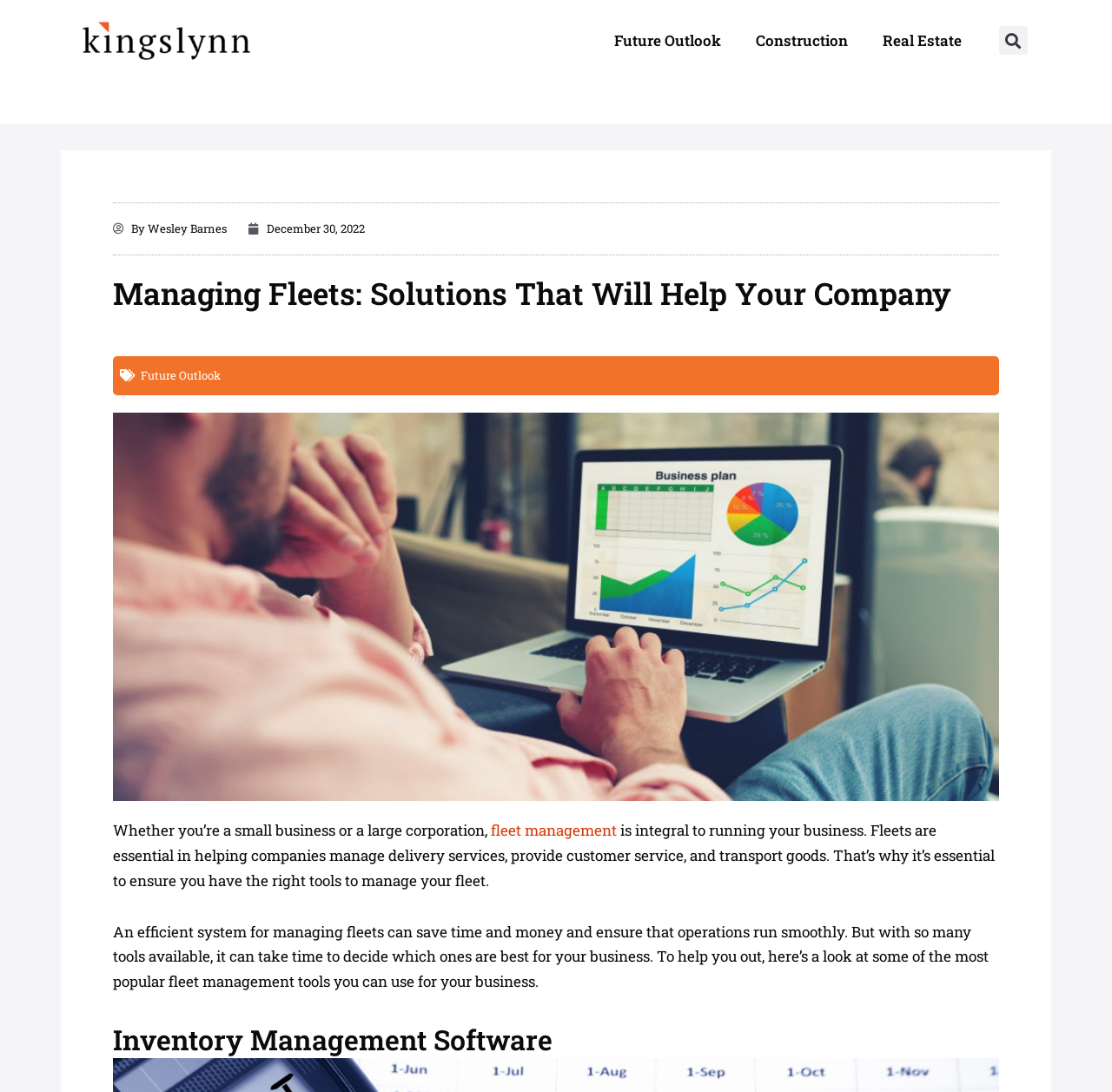Given the element description, predict the bounding box coordinates in the format (top-left x, top-left y, bottom-right x, bottom-right y), using floating point numbers between 0 and 1: Future Outlook

[0.127, 0.336, 0.198, 0.351]